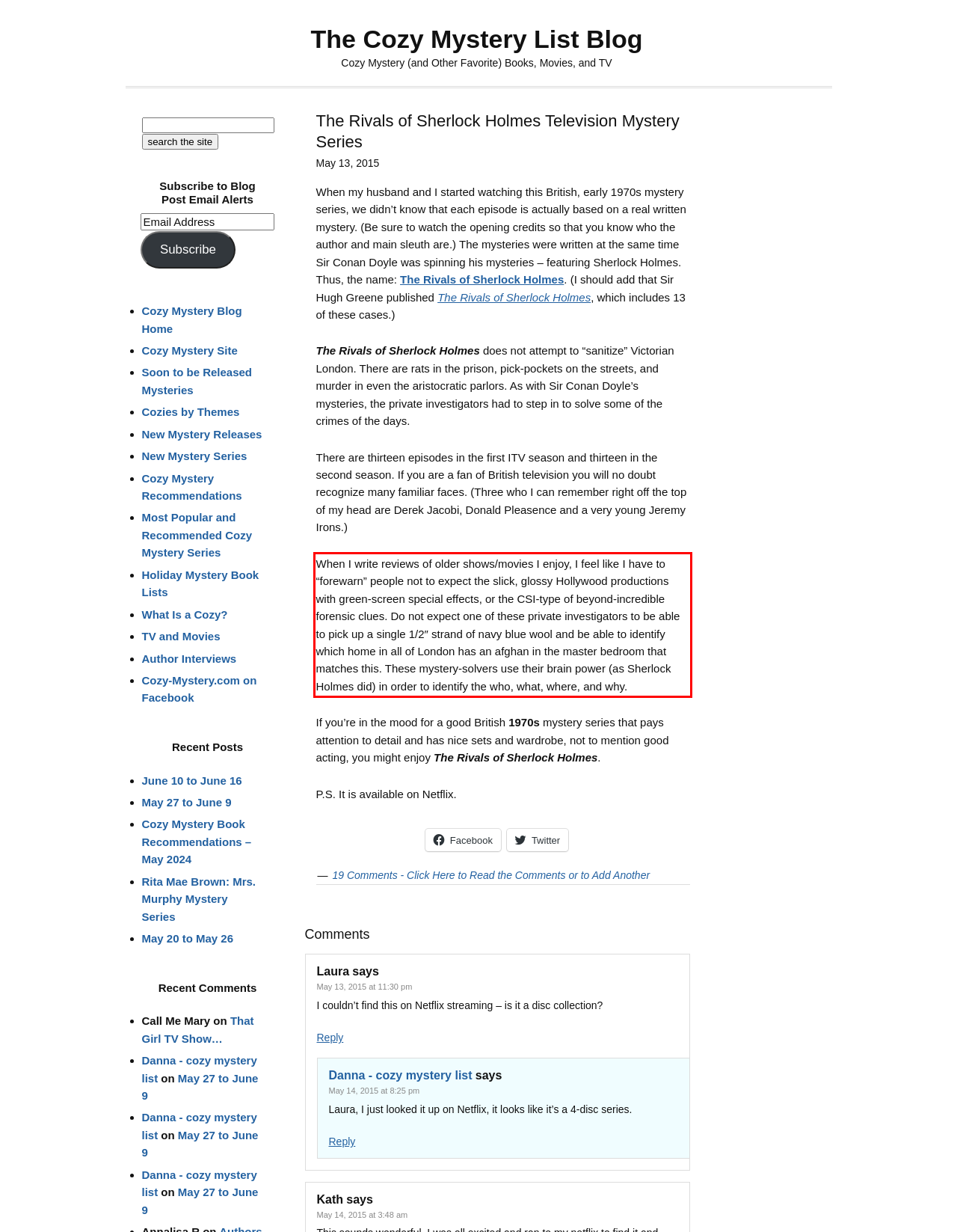From the provided screenshot, extract the text content that is enclosed within the red bounding box.

When I write reviews of older shows/movies I enjoy, I feel like I have to “forewarn” people not to expect the slick, glossy Hollywood productions with green-screen special effects, or the CSI-type of beyond-incredible forensic clues. Do not expect one of these private investigators to be able to pick up a single 1/2″ strand of navy blue wool and be able to identify which home in all of London has an afghan in the master bedroom that matches this. These mystery-solvers use their brain power (as Sherlock Holmes did) in order to identify the who, what, where, and why.